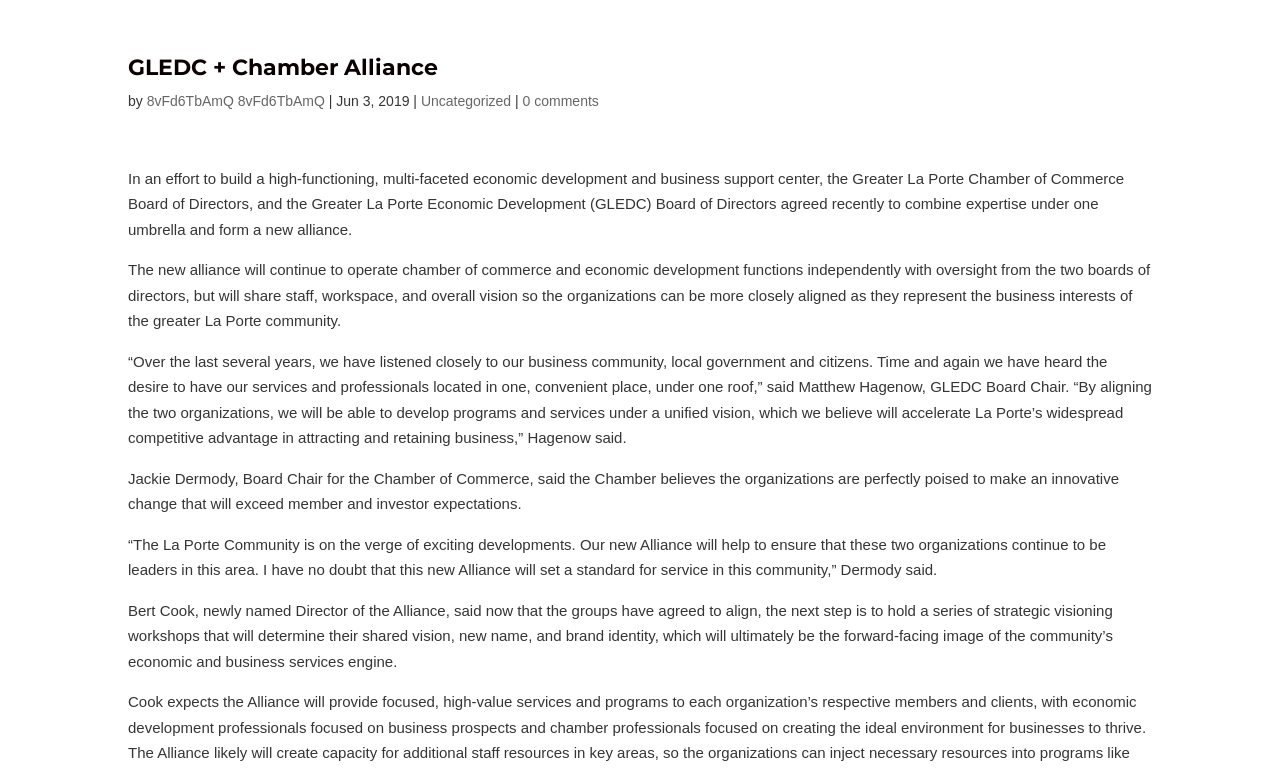Who is the Board Chair for the Chamber of Commerce?
Use the image to answer the question with a single word or phrase.

Jackie Dermody